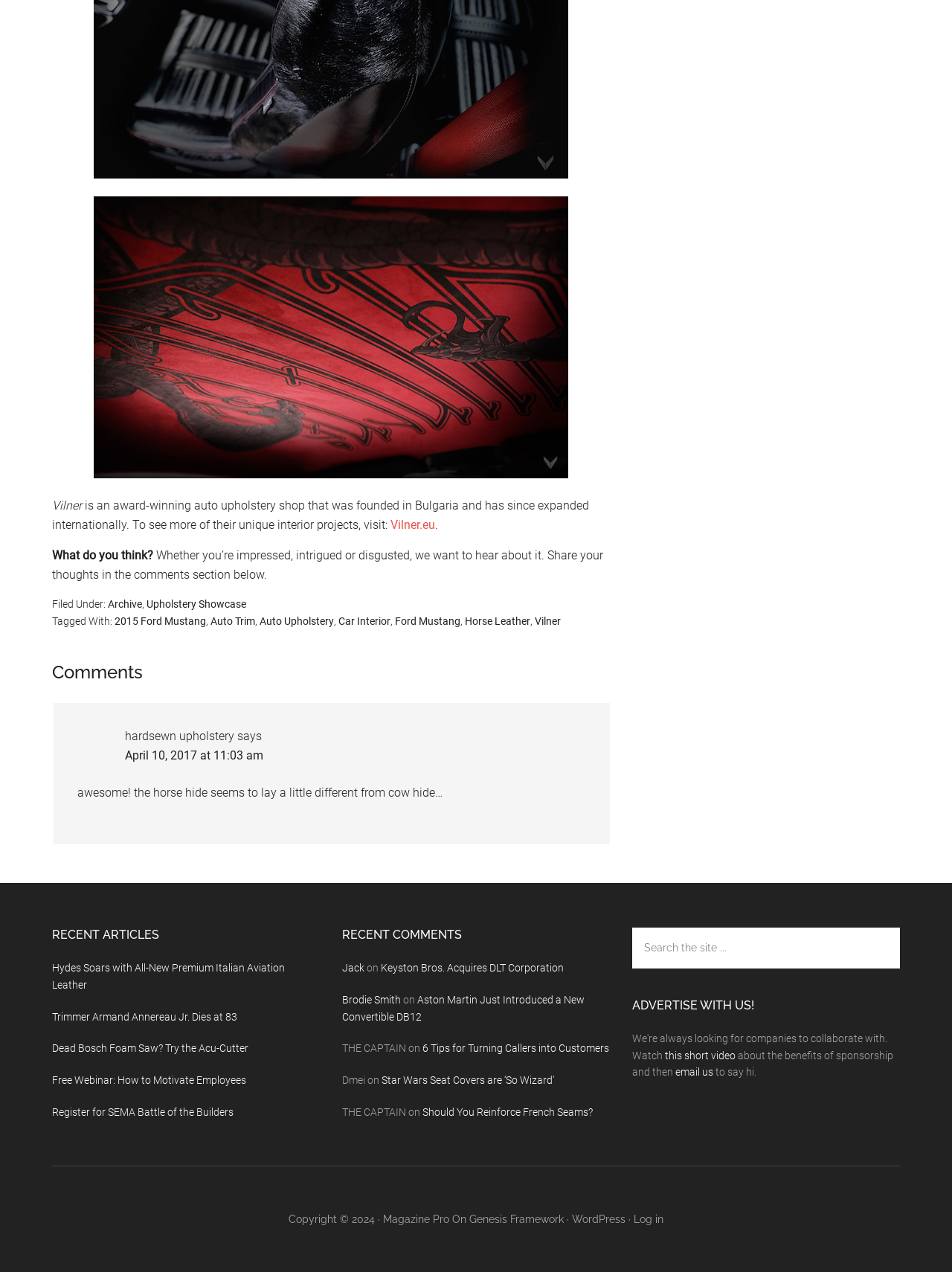Indicate the bounding box coordinates of the clickable region to achieve the following instruction: "Read the article about hardsewn upholstery."

[0.131, 0.573, 0.246, 0.584]